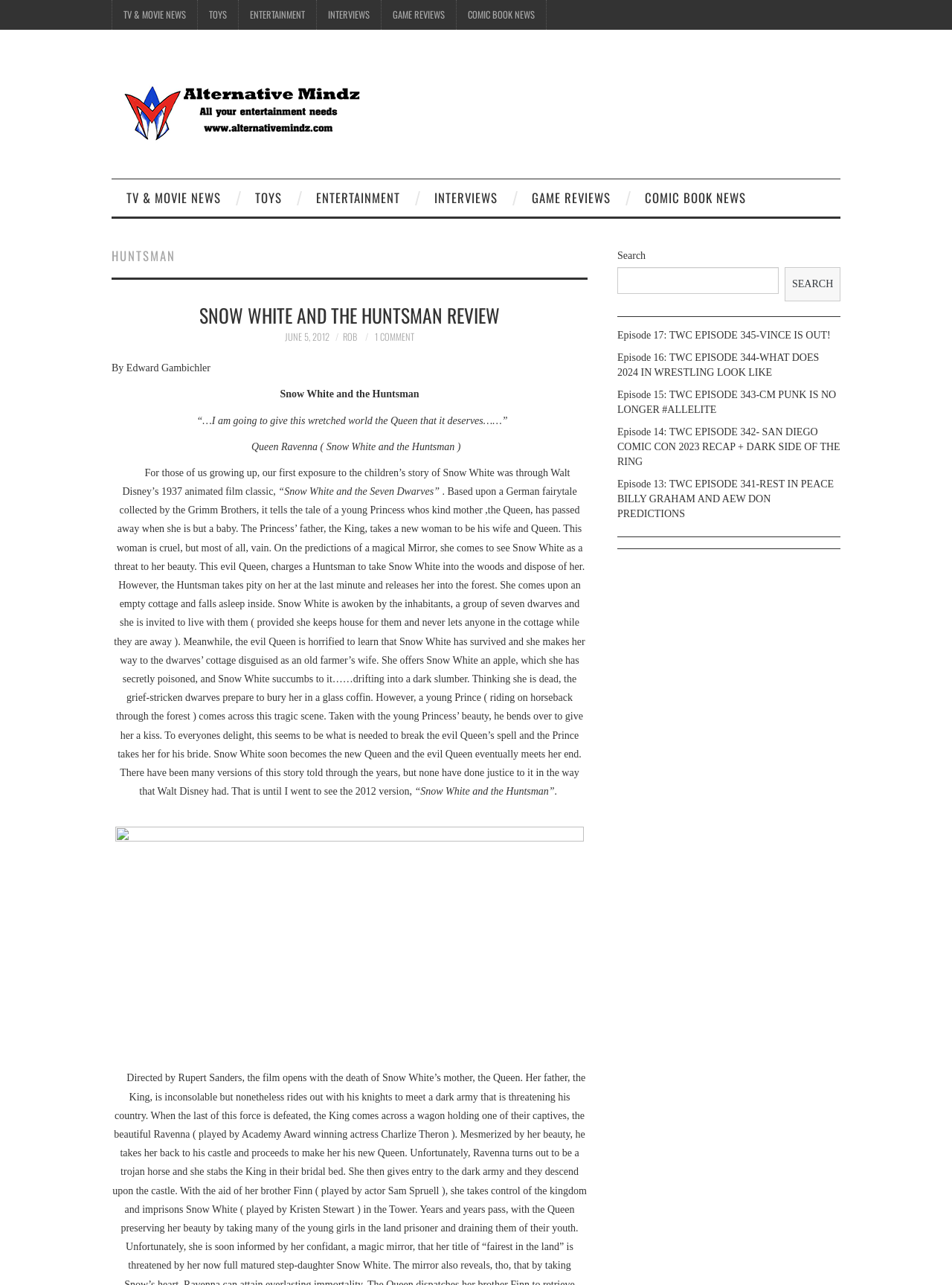Please find the bounding box coordinates in the format (top-left x, top-left y, bottom-right x, bottom-right y) for the given element description. Ensure the coordinates are floating point numbers between 0 and 1. Description: TV & Movie News

[0.117, 0.14, 0.248, 0.169]